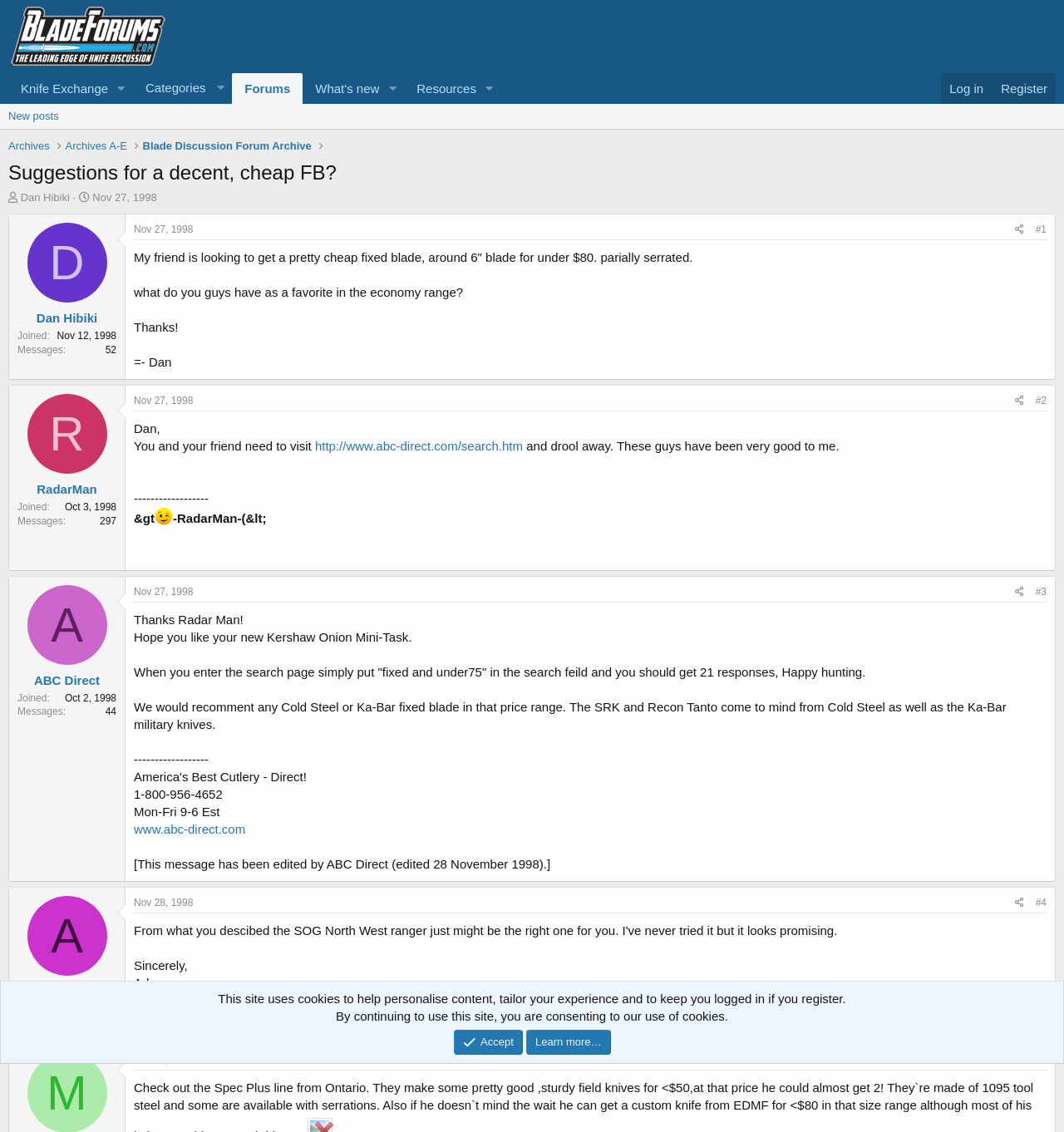Find the bounding box coordinates of the element to click in order to complete the given instruction: "Learn about 'Active Cyber Insurance'."

None